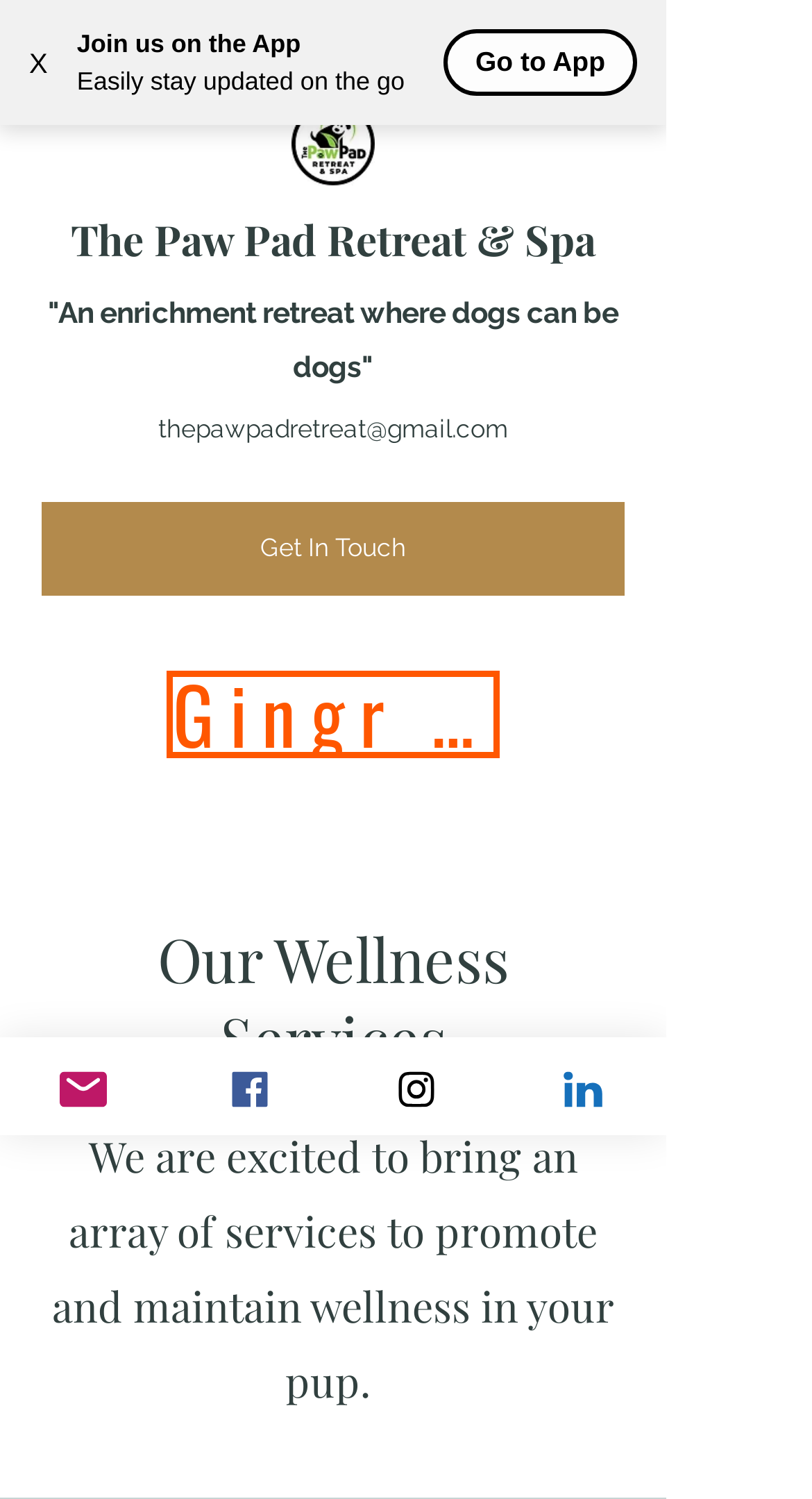What is the name of the retreat?
Please provide a single word or phrase as the answer based on the screenshot.

The Paw Pad Retreat